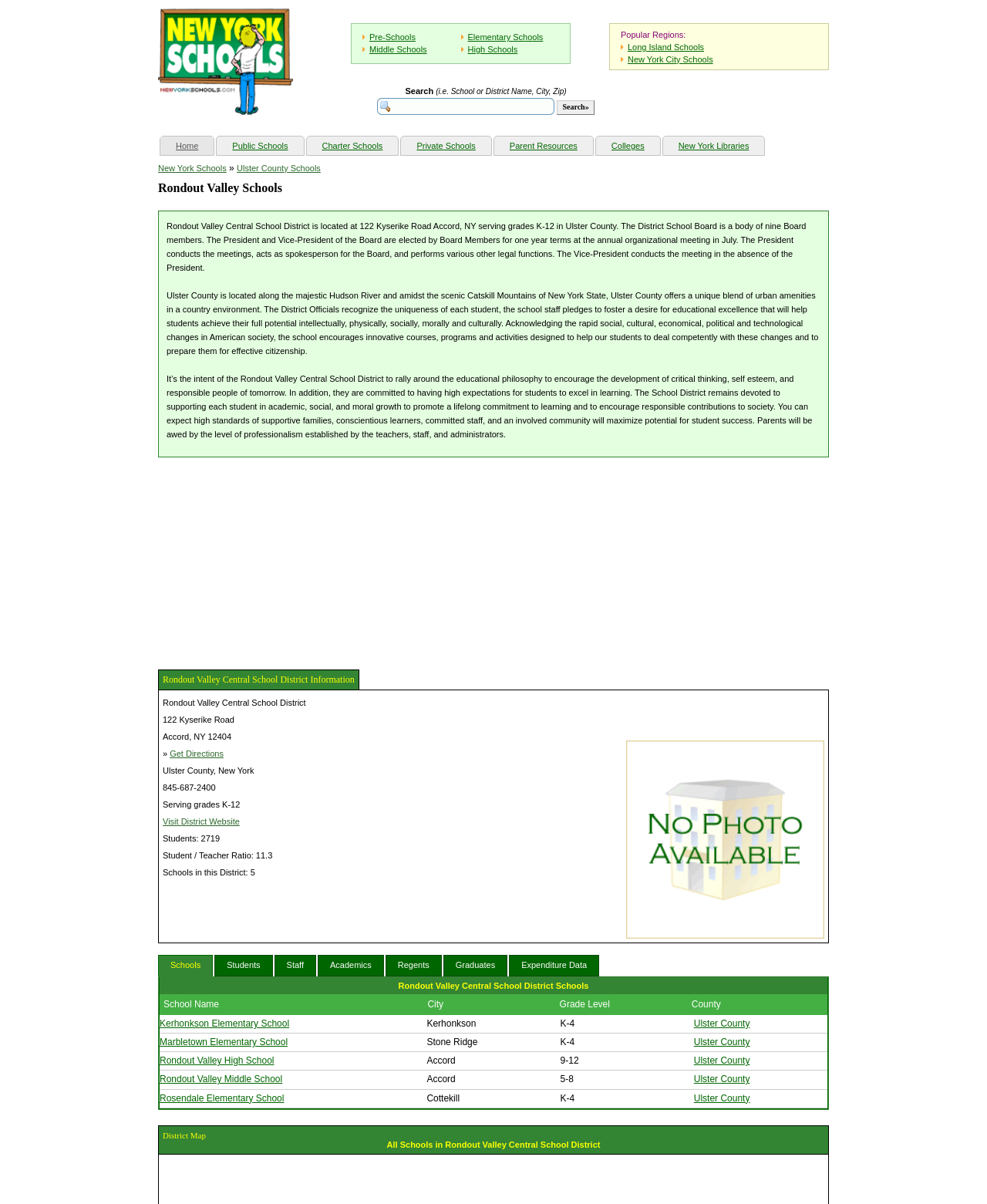Consider the image and give a detailed and elaborate answer to the question: 
What is the name of the school district?

The name of the school district can be found in the heading 'Rondout Valley Schools' and also in the text 'Rondout Valley Central School District is located at 122 Kyserike Road Accord, NY serving grades K-12 in Ulster County.'